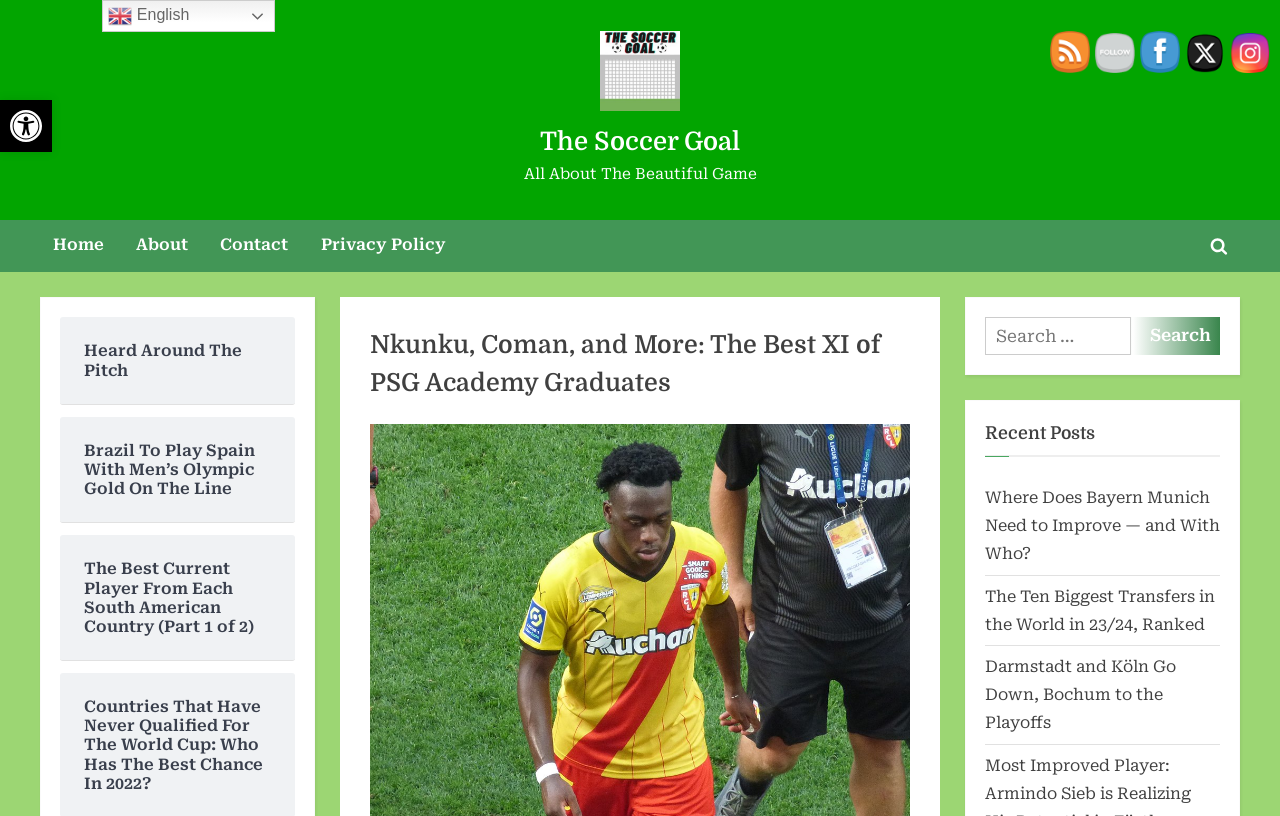Select the bounding box coordinates of the element I need to click to carry out the following instruction: "Open accessibility tools".

[0.0, 0.123, 0.041, 0.186]